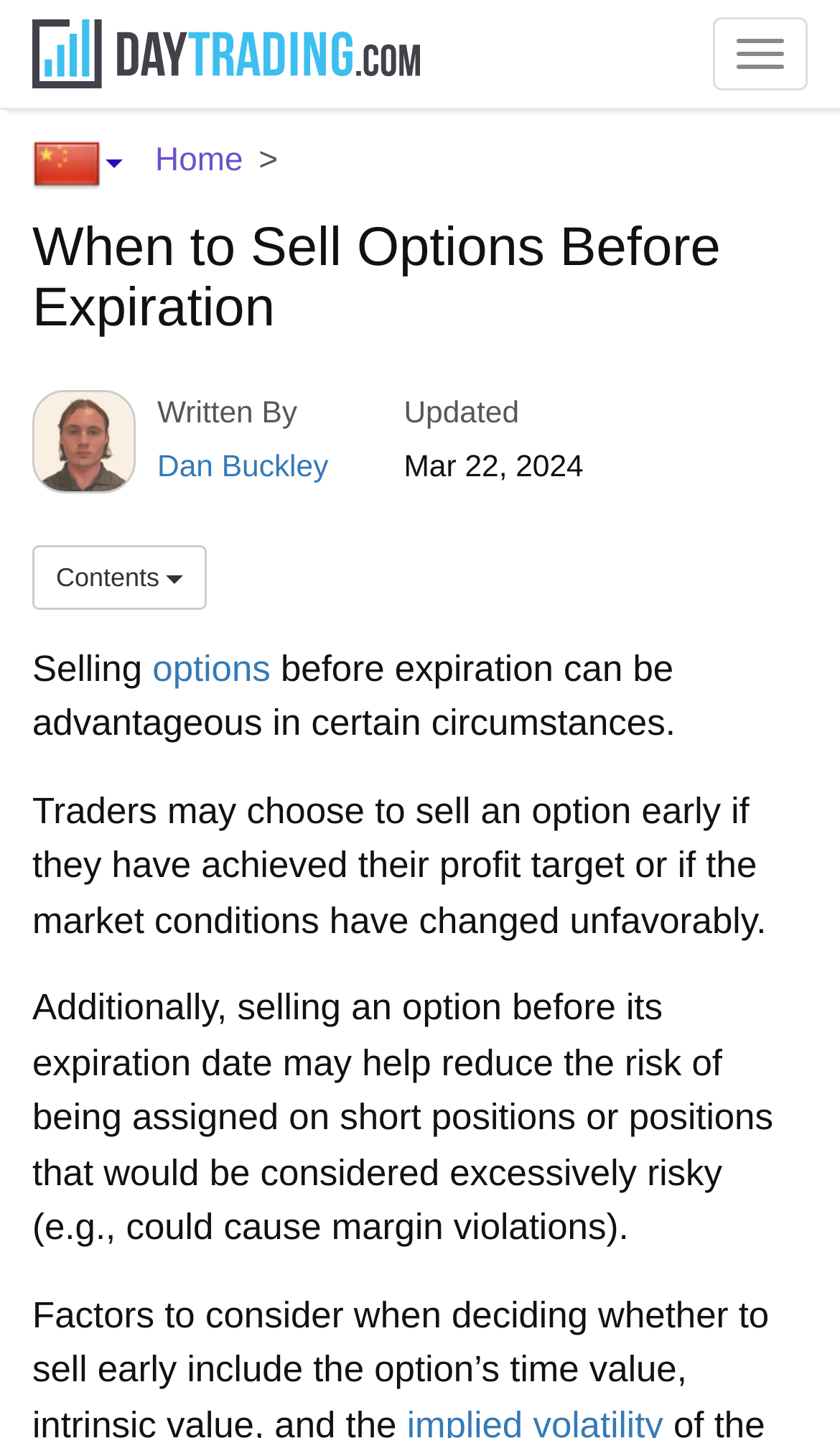Identify and provide the bounding box coordinates of the UI element described: "⊕ Login to FTP". The coordinates should be formatted as [left, top, right, bottom], with each number being a float between 0 and 1.

None